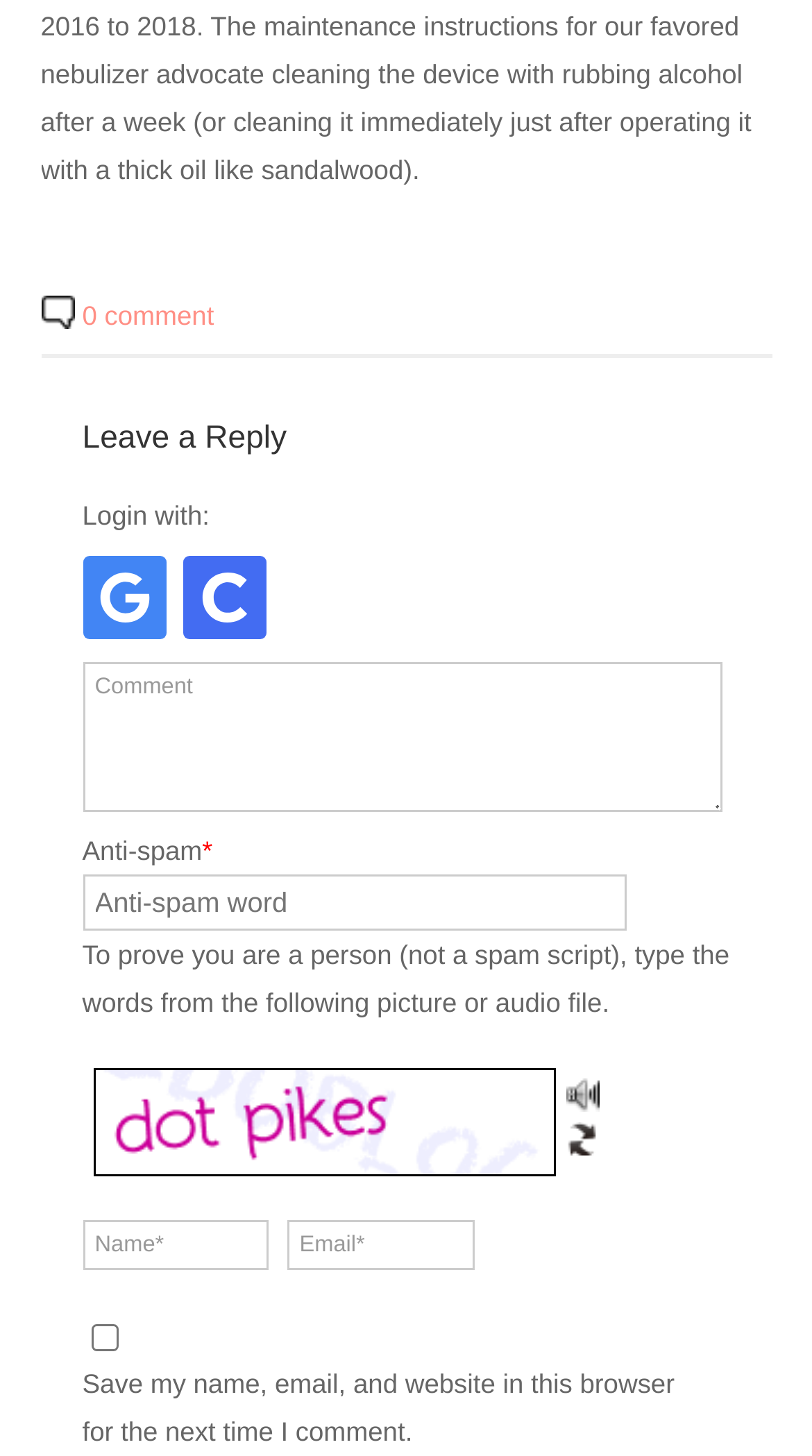What is the purpose of the 'Save my name, email, and website in this browser' checkbox?
By examining the image, provide a one-word or phrase answer.

To save user information